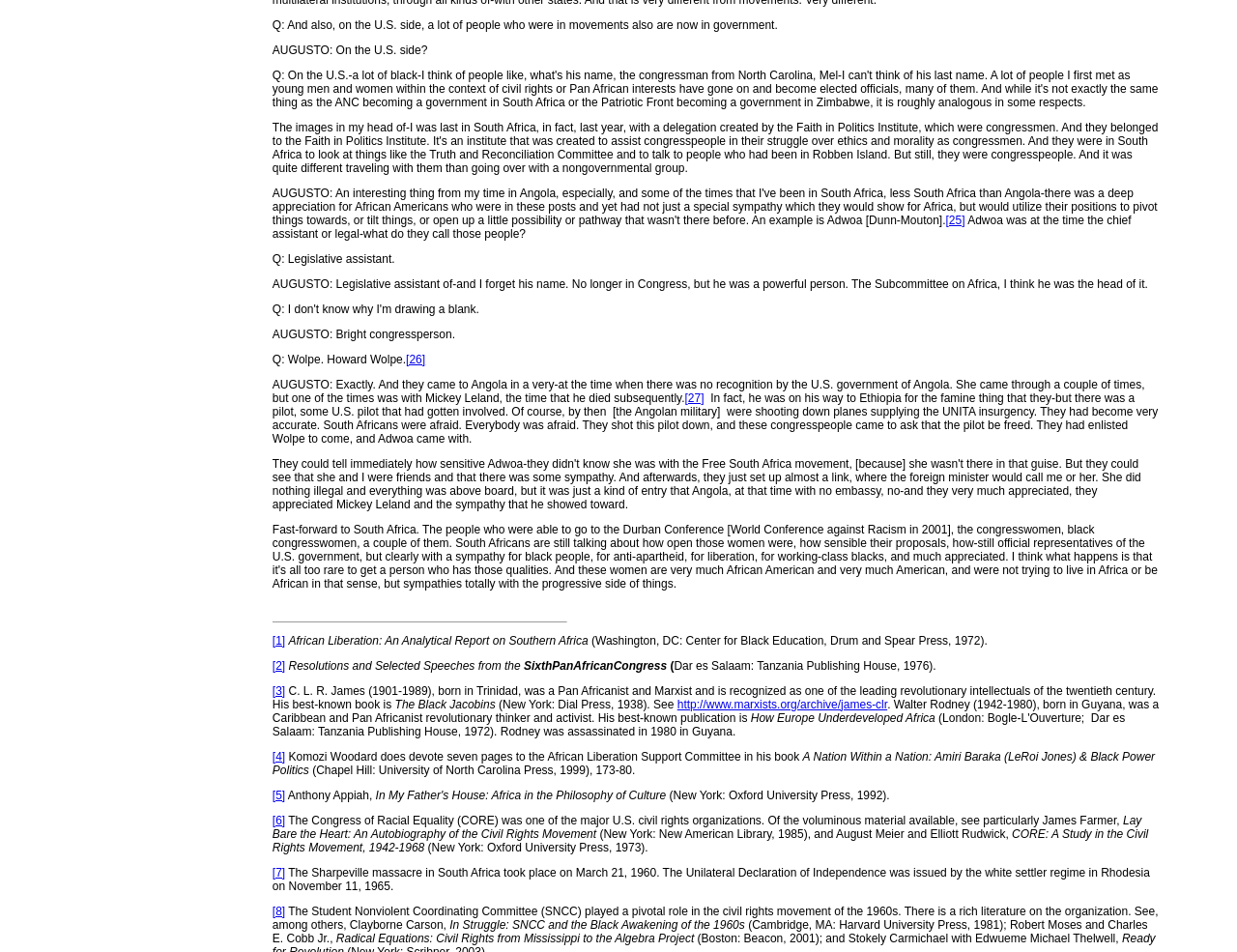Please examine the image and provide a detailed answer to the question: What is the name of the country where the Sharpeville massacre took place?

The answer can be found in the text where it says 'The Sharpeville massacre in South Africa took place on March 21, 1960.' This indicates that South Africa is the country where the Sharpeville massacre took place.